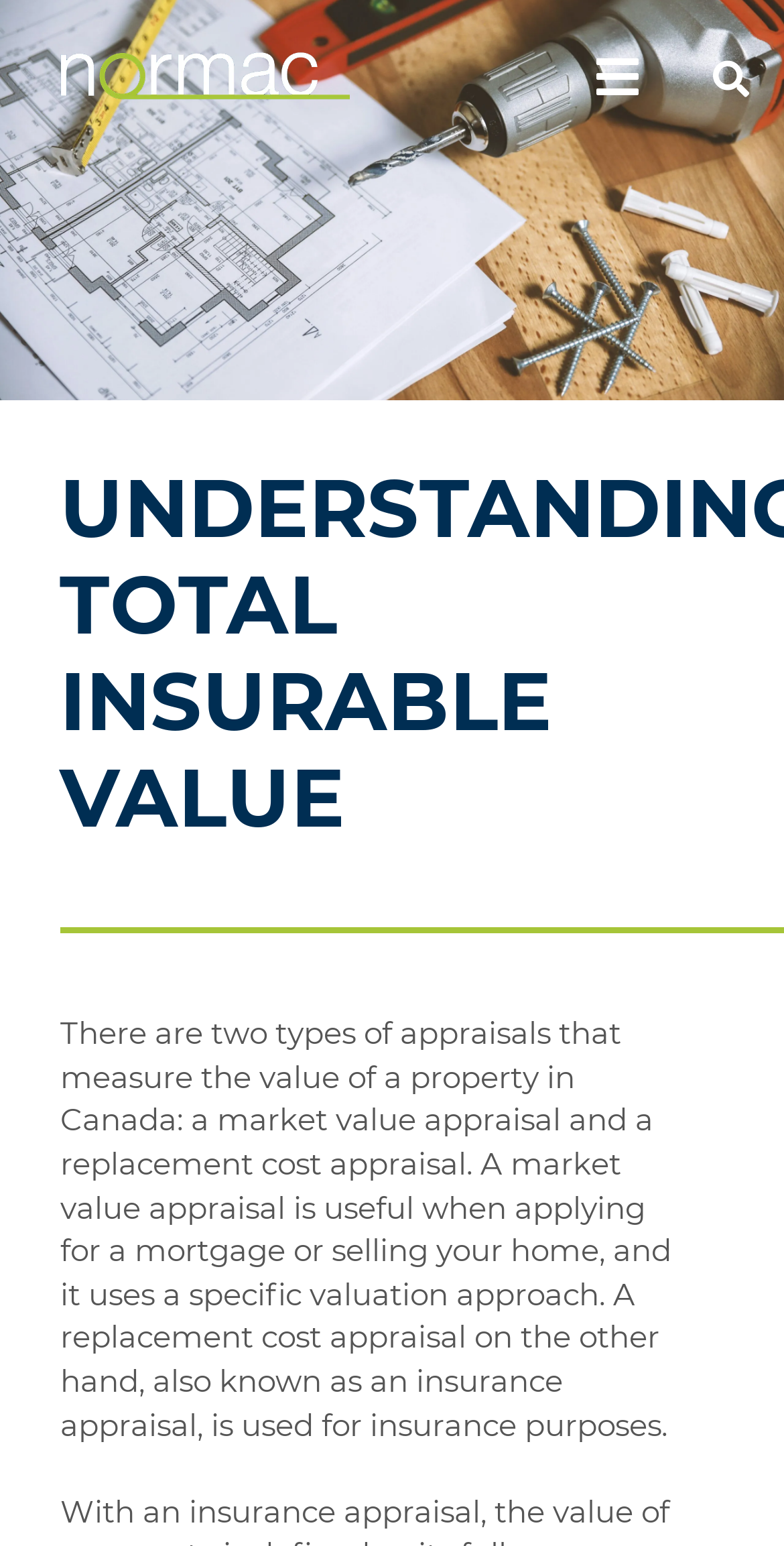Identify and provide the text content of the webpage's primary headline.

UNDERSTANDING TOTAL INSURABLE VALUE